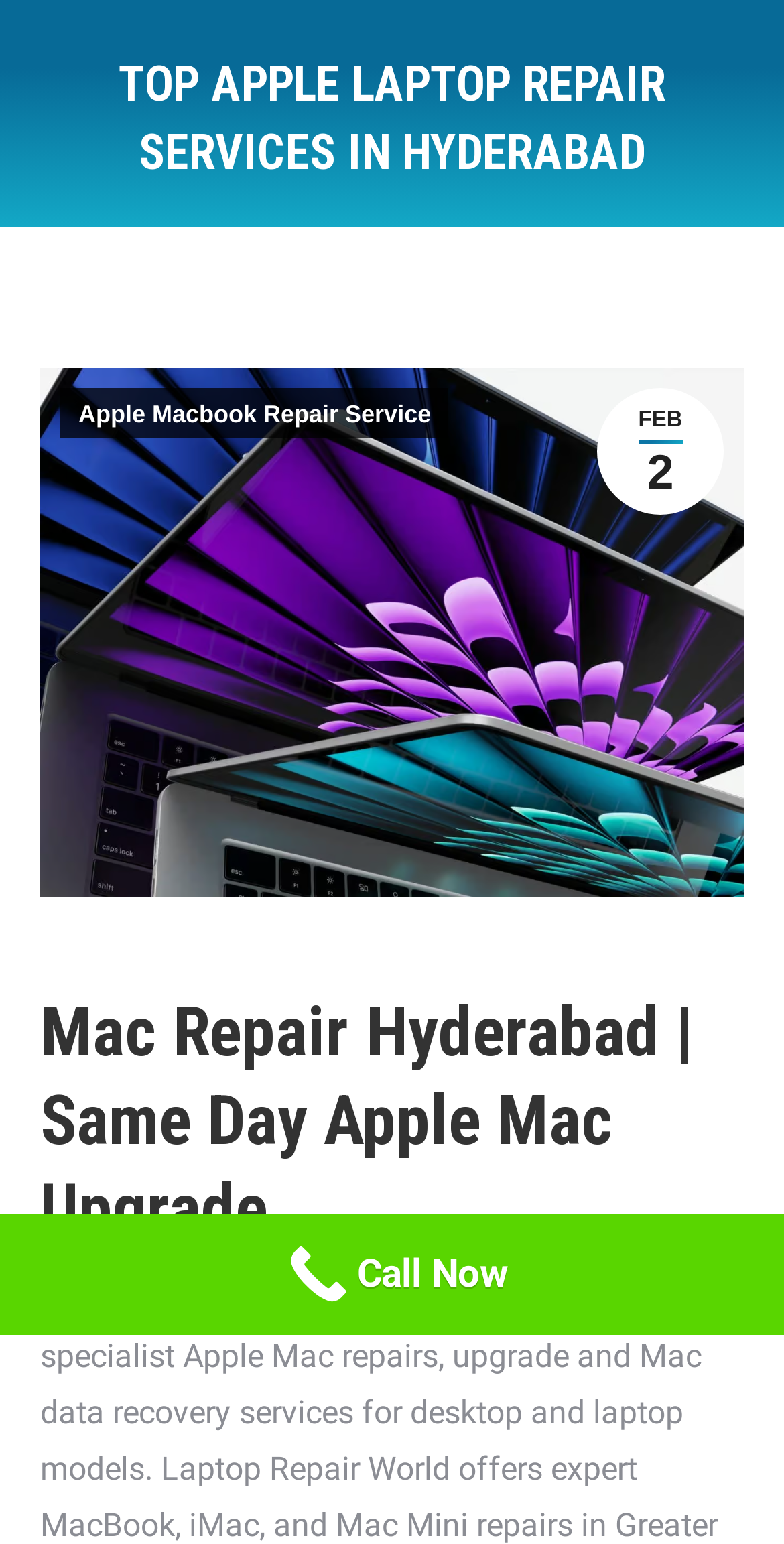Give a short answer to this question using one word or a phrase:
What is the main service offered by this website?

Mac repair